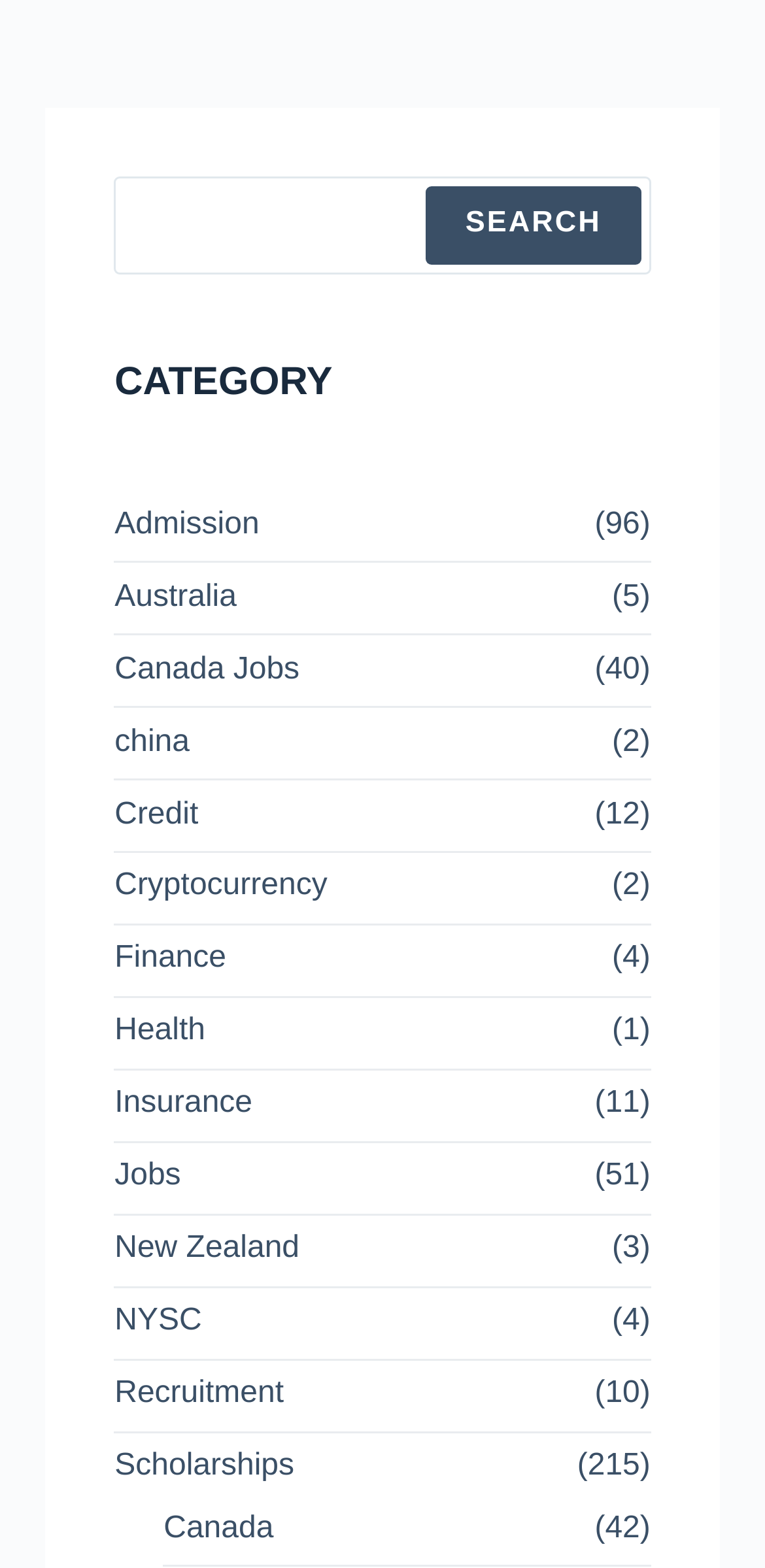What is the text next to the 'Admission' link?
Kindly answer the question with as much detail as you can.

The 'Admission' link is located at [0.15, 0.318, 0.366, 0.351]. Next to this link is a static text element with the text '(96)'.